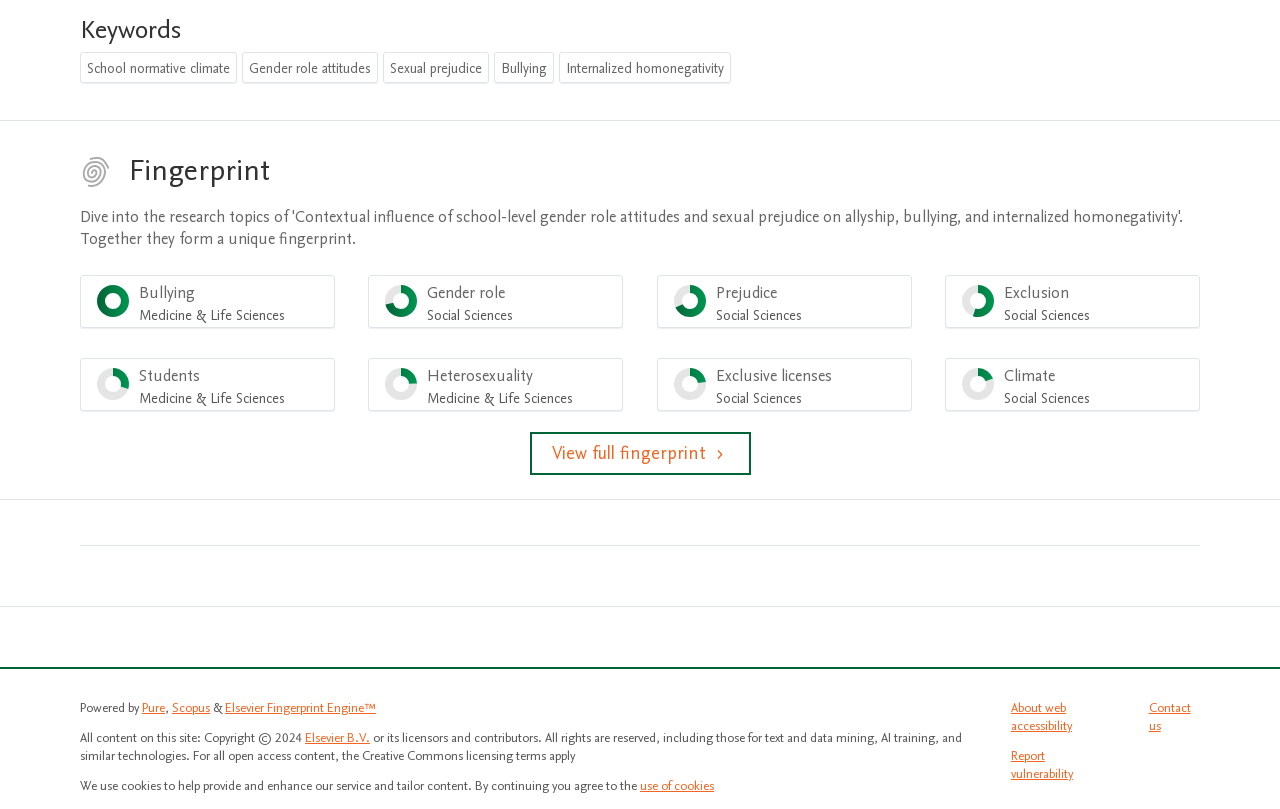Provide a brief response using a word or short phrase to this question:
What is the purpose of the 'View full fingerprint' link?

To view full fingerprint